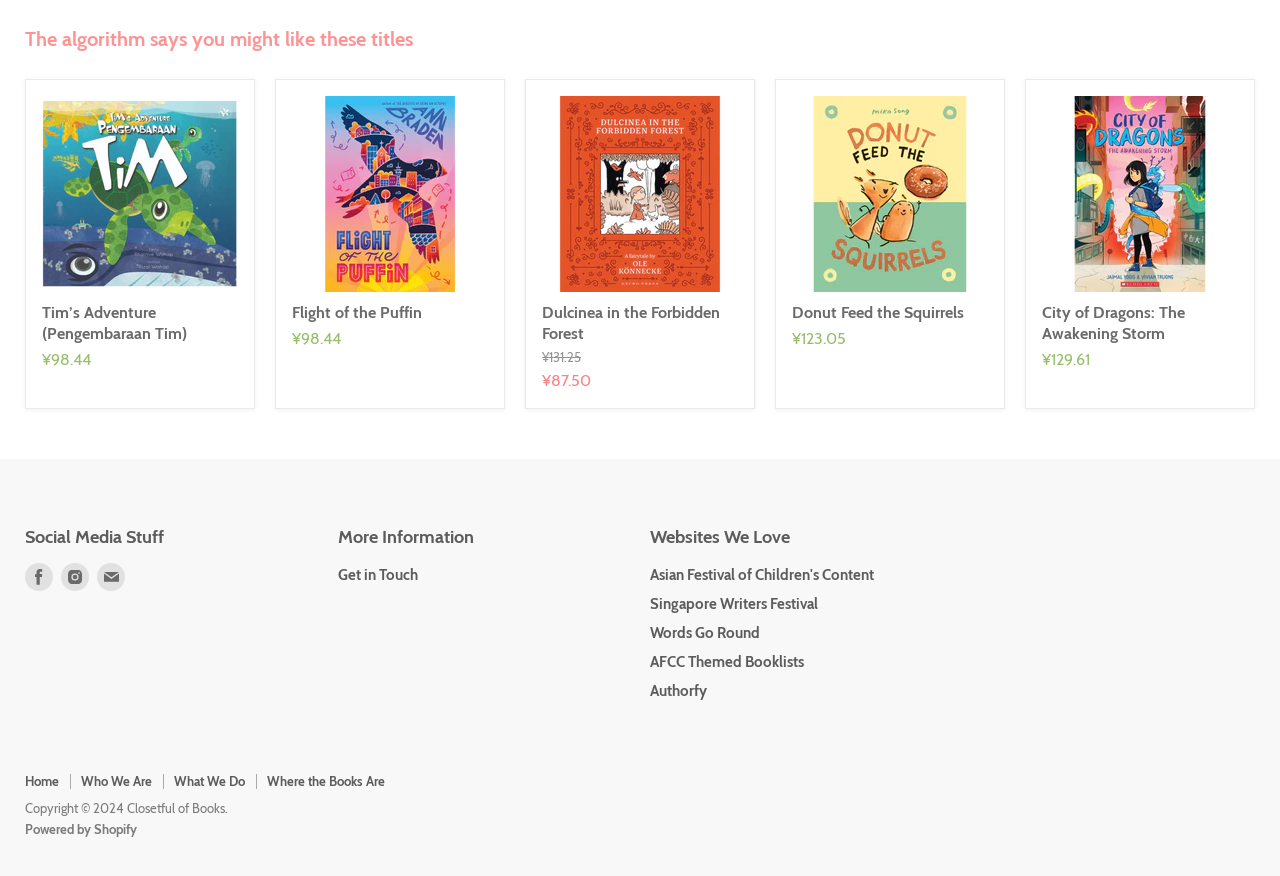Given the element description Donut Feed the Squirrels, identify the bounding box coordinates for the UI element on the webpage screenshot. The format should be (top-left x, top-left y, bottom-right x, bottom-right y), with values between 0 and 1.

[0.619, 0.345, 0.753, 0.367]